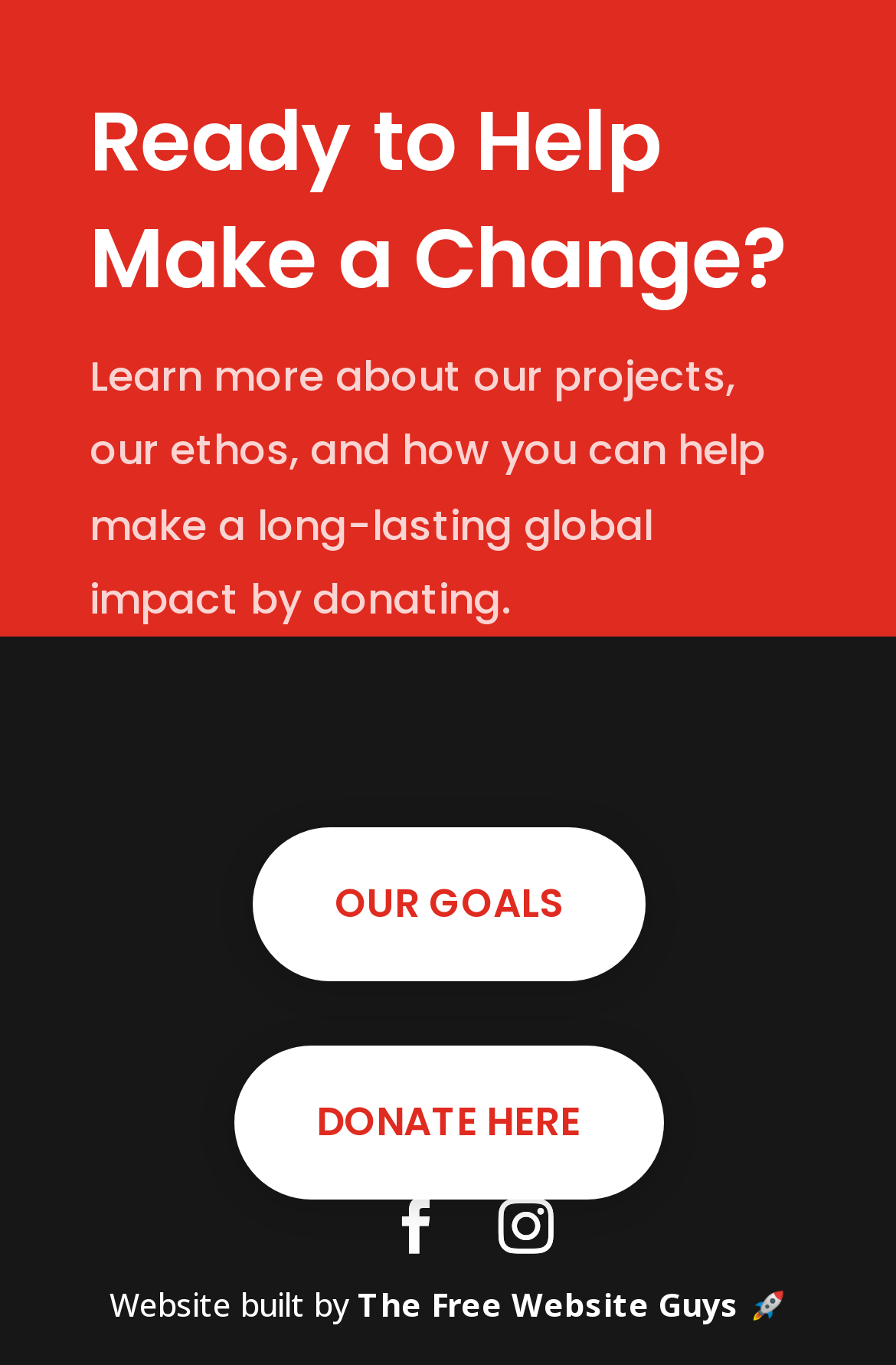What is the main purpose of this website?
Refer to the image and provide a thorough answer to the question.

Based on the heading 'Ready to Help Make a Change?' and the static text 'Learn more about our projects, our ethos, and how you can help make a long-lasting global impact by donating.', it can be inferred that the main purpose of this website is to make a global impact through donations and projects.